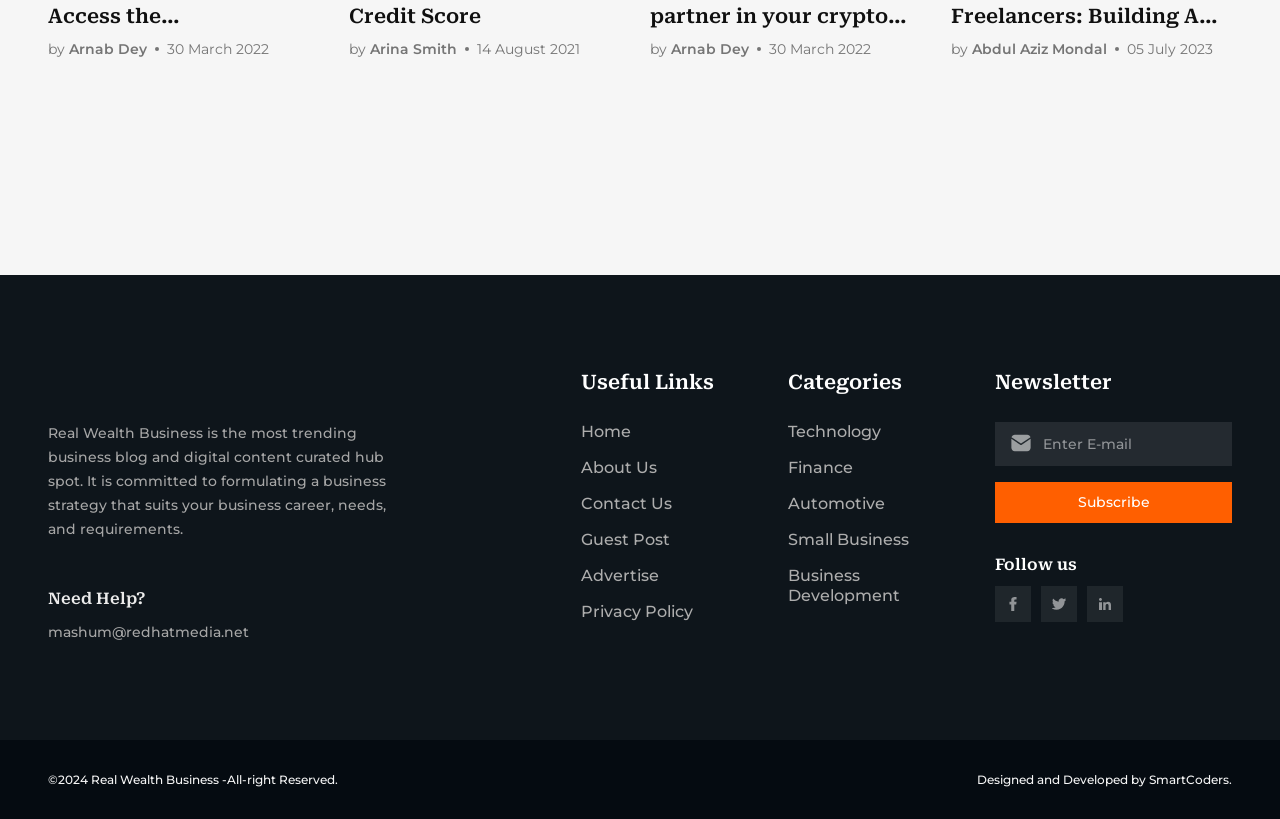Answer with a single word or phrase: 
What is the name of the company that designed and developed the webpage?

SmartCoders